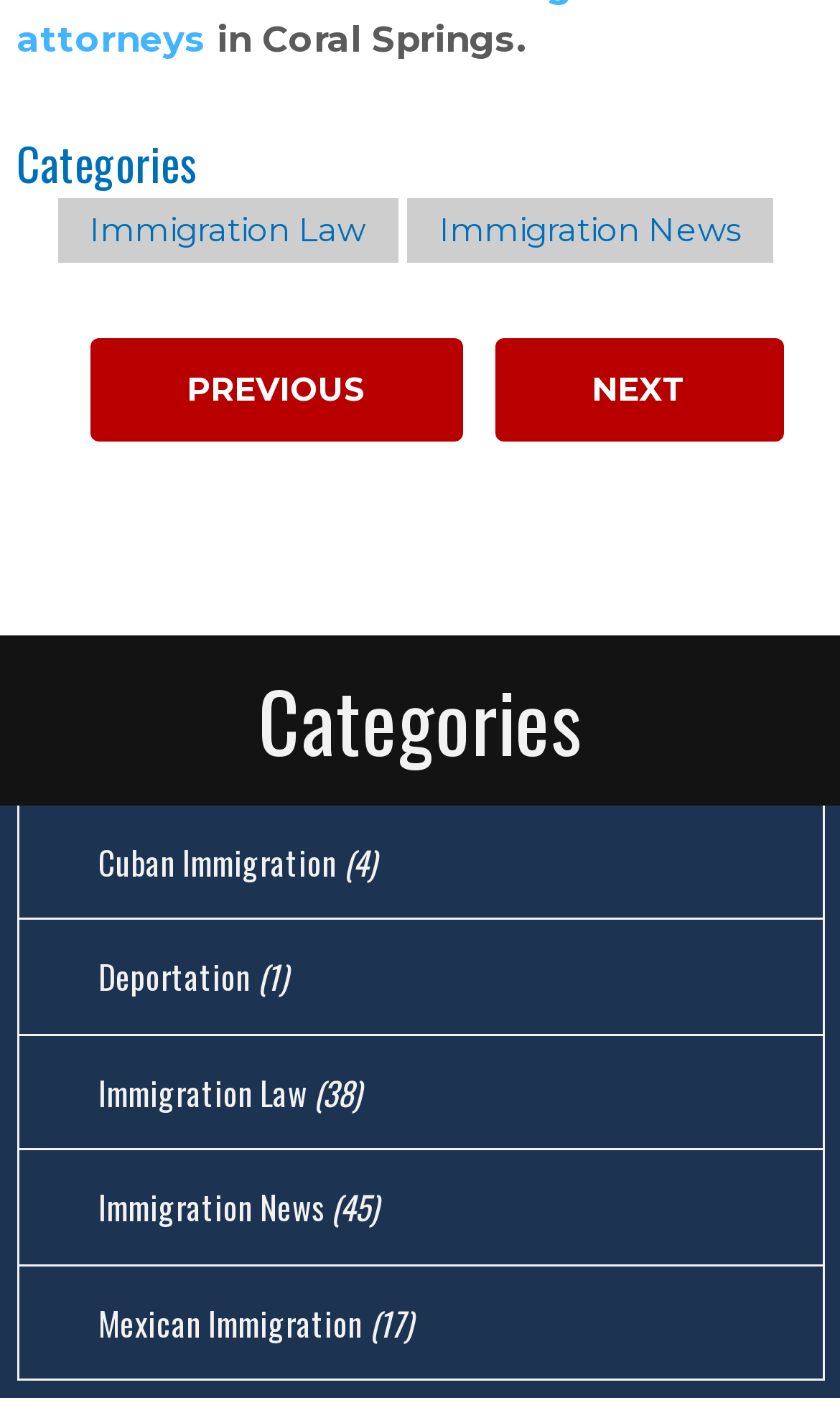What is the location mentioned in the top?
Please provide a comprehensive answer based on the details in the screenshot.

The topmost element in the webpage is a static text that reads 'in Coral Springs.' This suggests that the webpage is related to Coral Springs, which is likely a location.